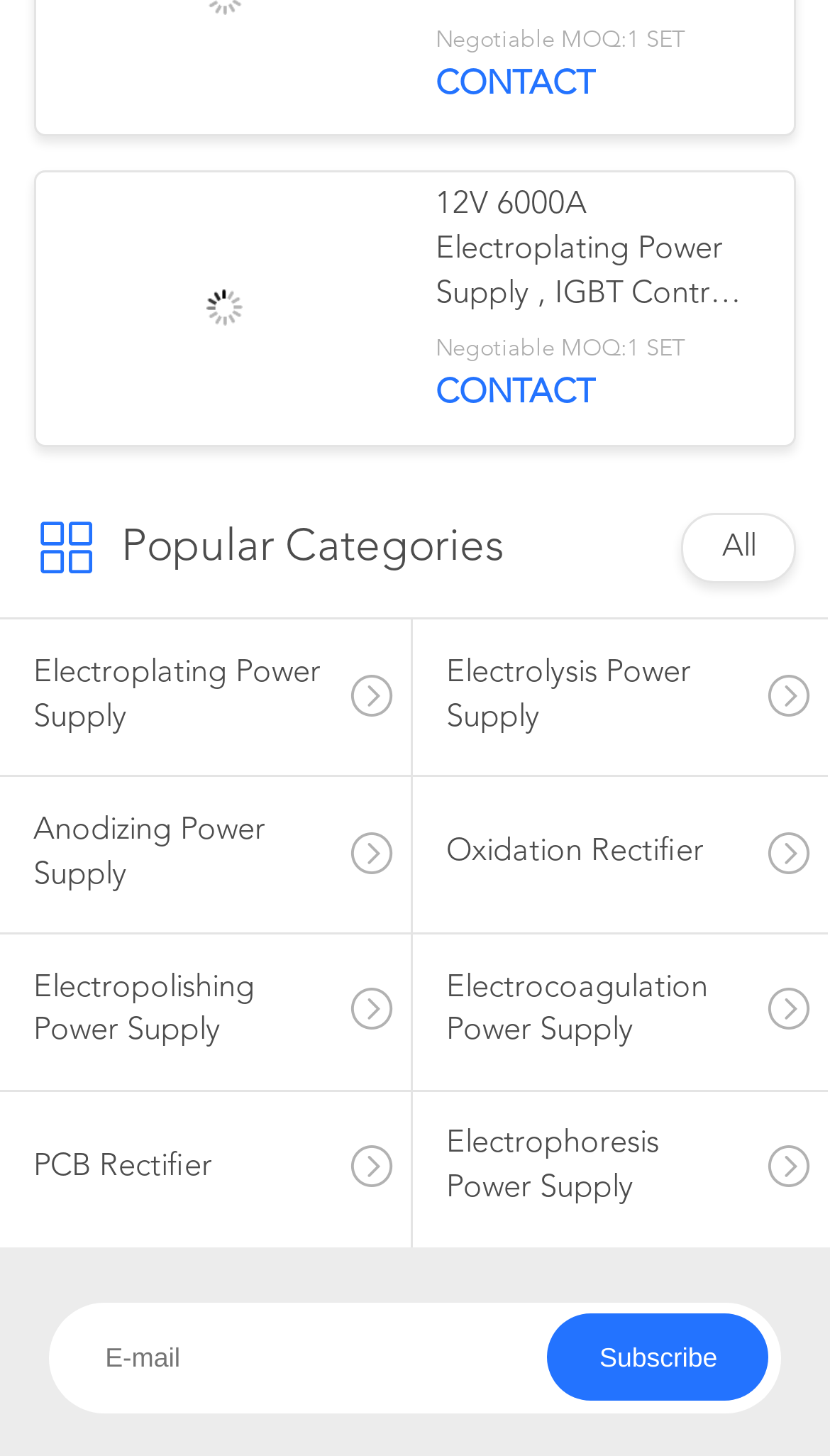Could you specify the bounding box coordinates for the clickable section to complete the following instruction: "Browse Electroplating Power Supply category"?

[0.0, 0.426, 0.495, 0.533]